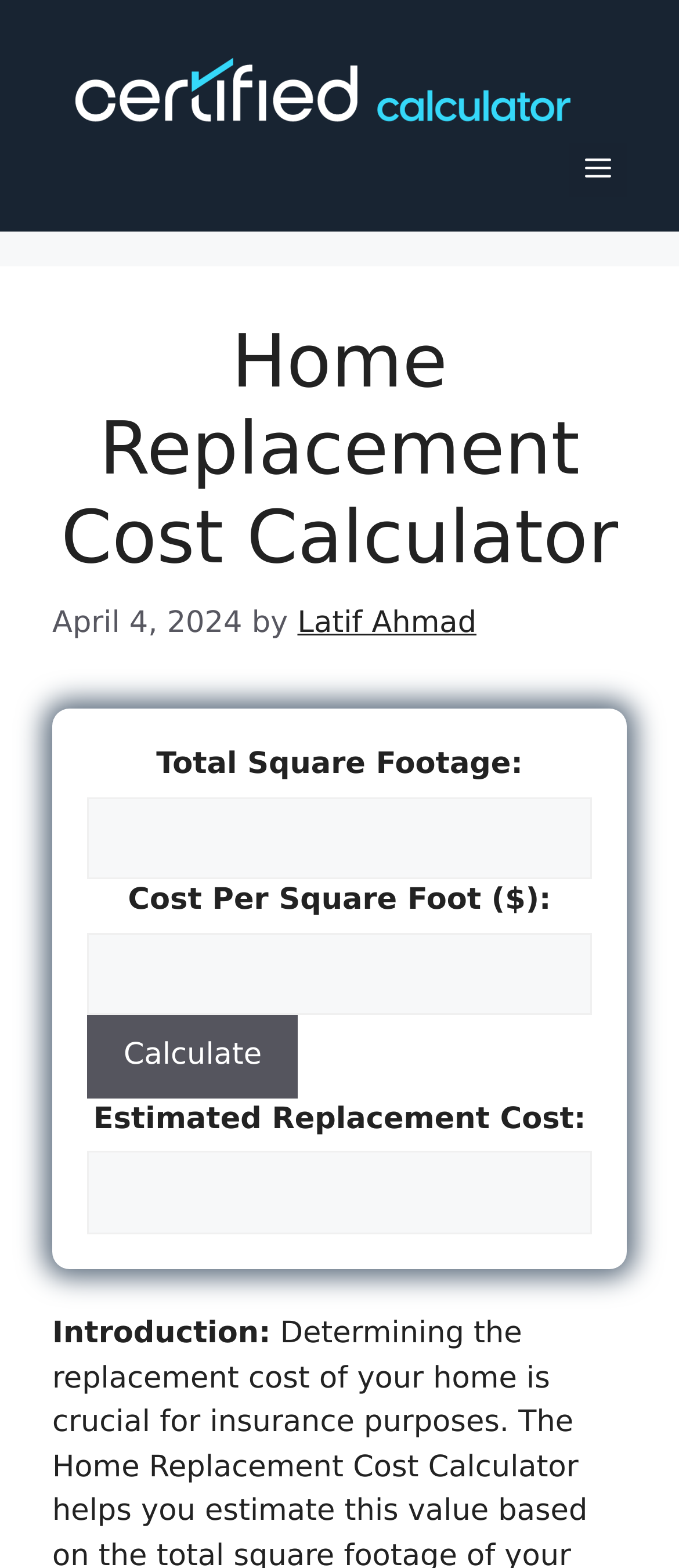What is the minimum total square footage?
Based on the image, respond with a single word or phrase.

1